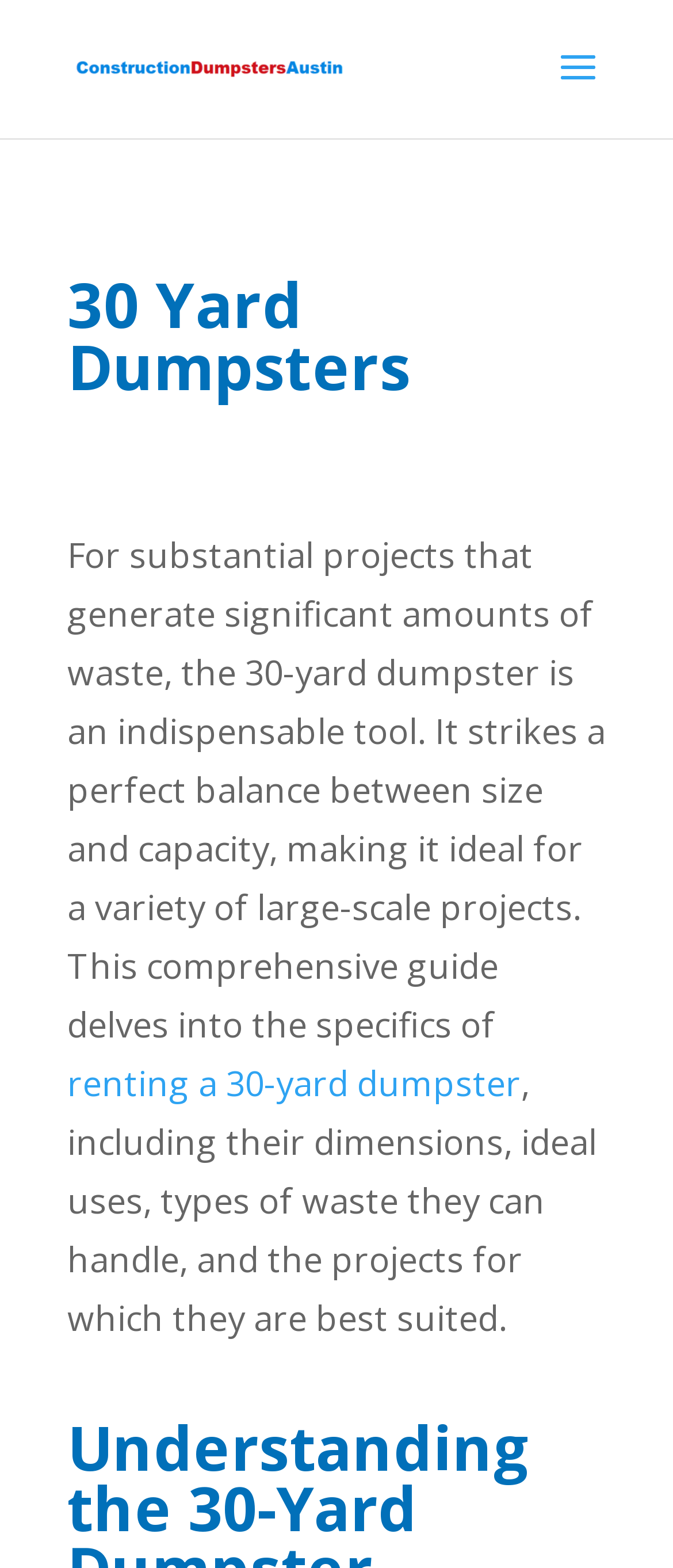Calculate the bounding box coordinates of the UI element given the description: "renting a 30-yard dumpster".

[0.1, 0.676, 0.774, 0.706]